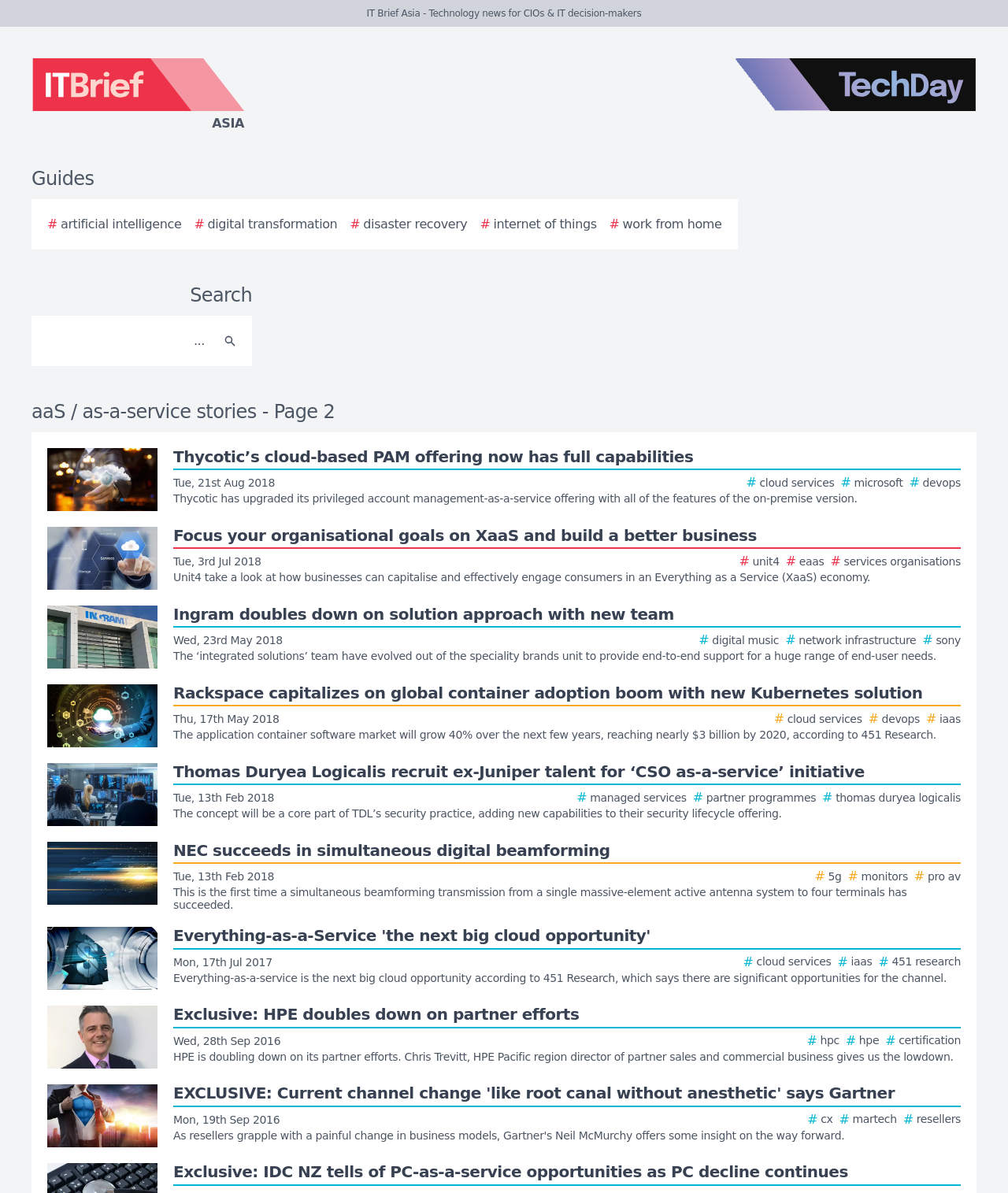Please specify the coordinates of the bounding box for the element that should be clicked to carry out this instruction: "Search for something". The coordinates must be four float numbers between 0 and 1, formatted as [left, top, right, bottom].

[0.038, 0.27, 0.212, 0.302]